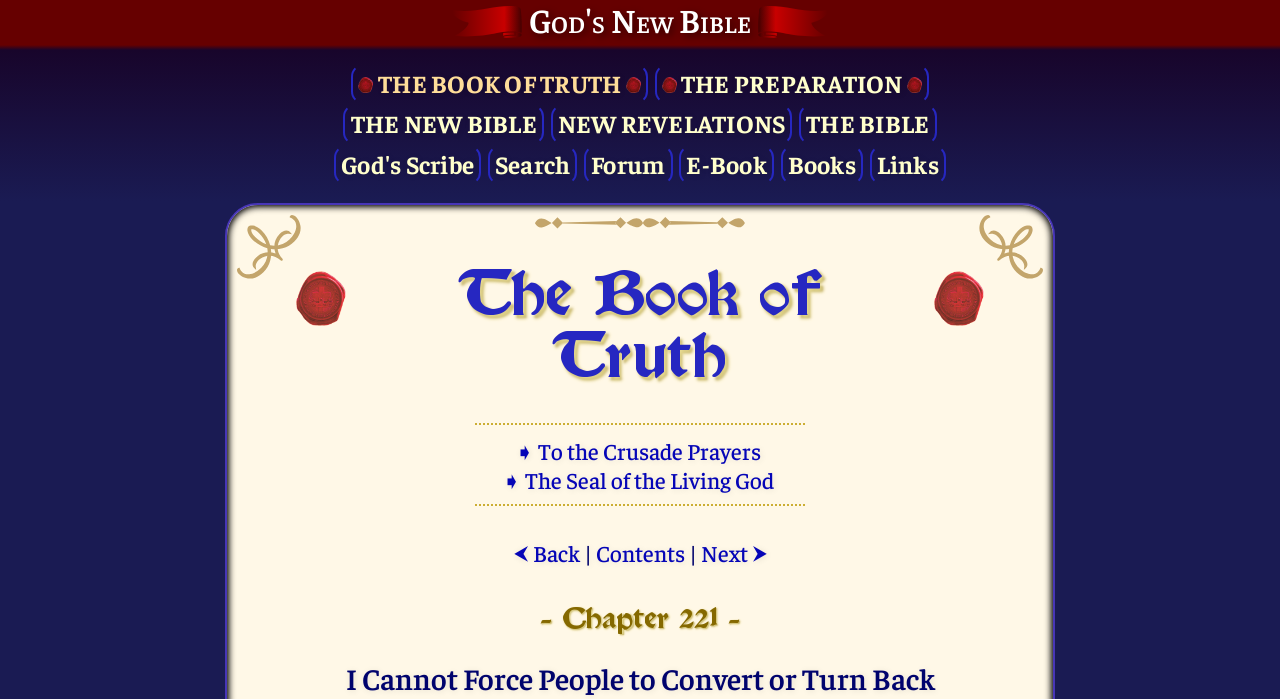What is the purpose of the link '➧ To the Crusade Prayers'?
Identify the answer in the screenshot and reply with a single word or phrase.

To access Crusade Prayers